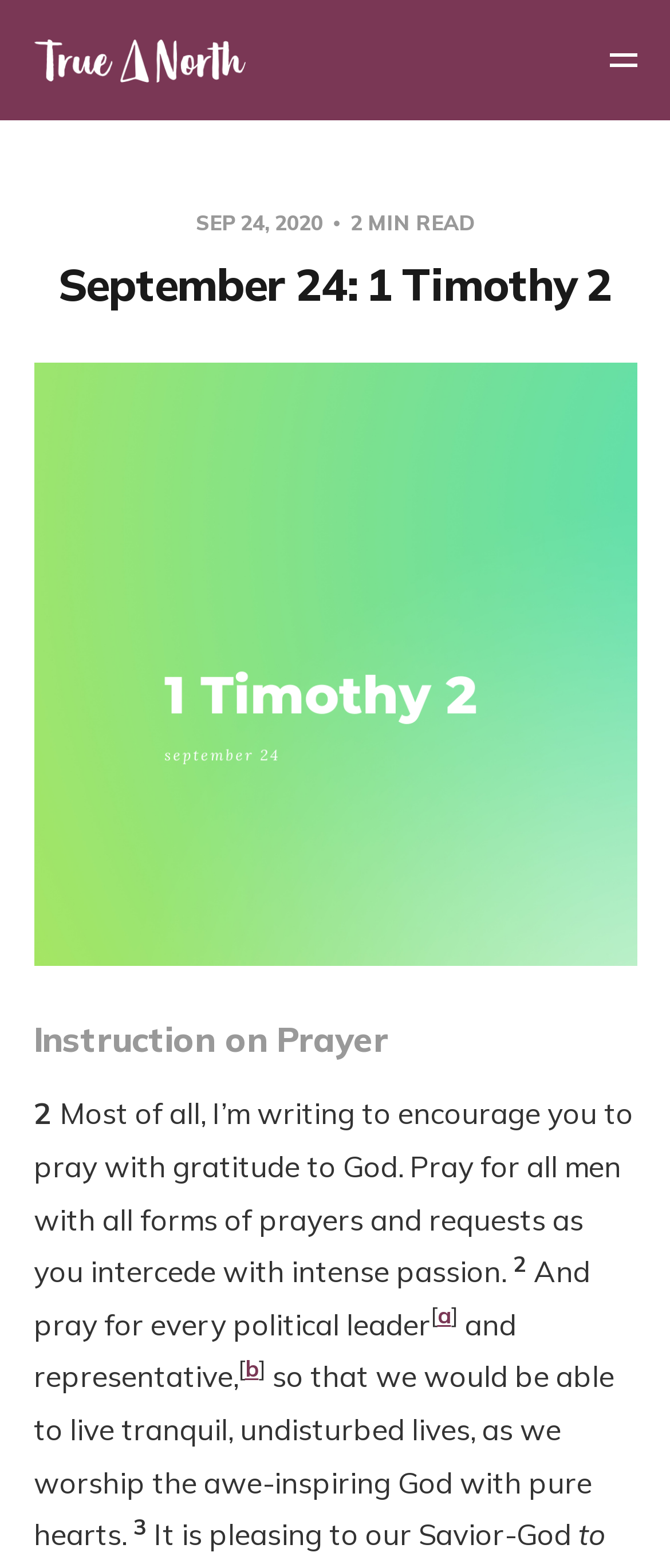Can you find the bounding box coordinates for the UI element given this description: "a"? Provide the coordinates as four float numbers between 0 and 1: [left, top, right, bottom].

[0.653, 0.83, 0.673, 0.848]